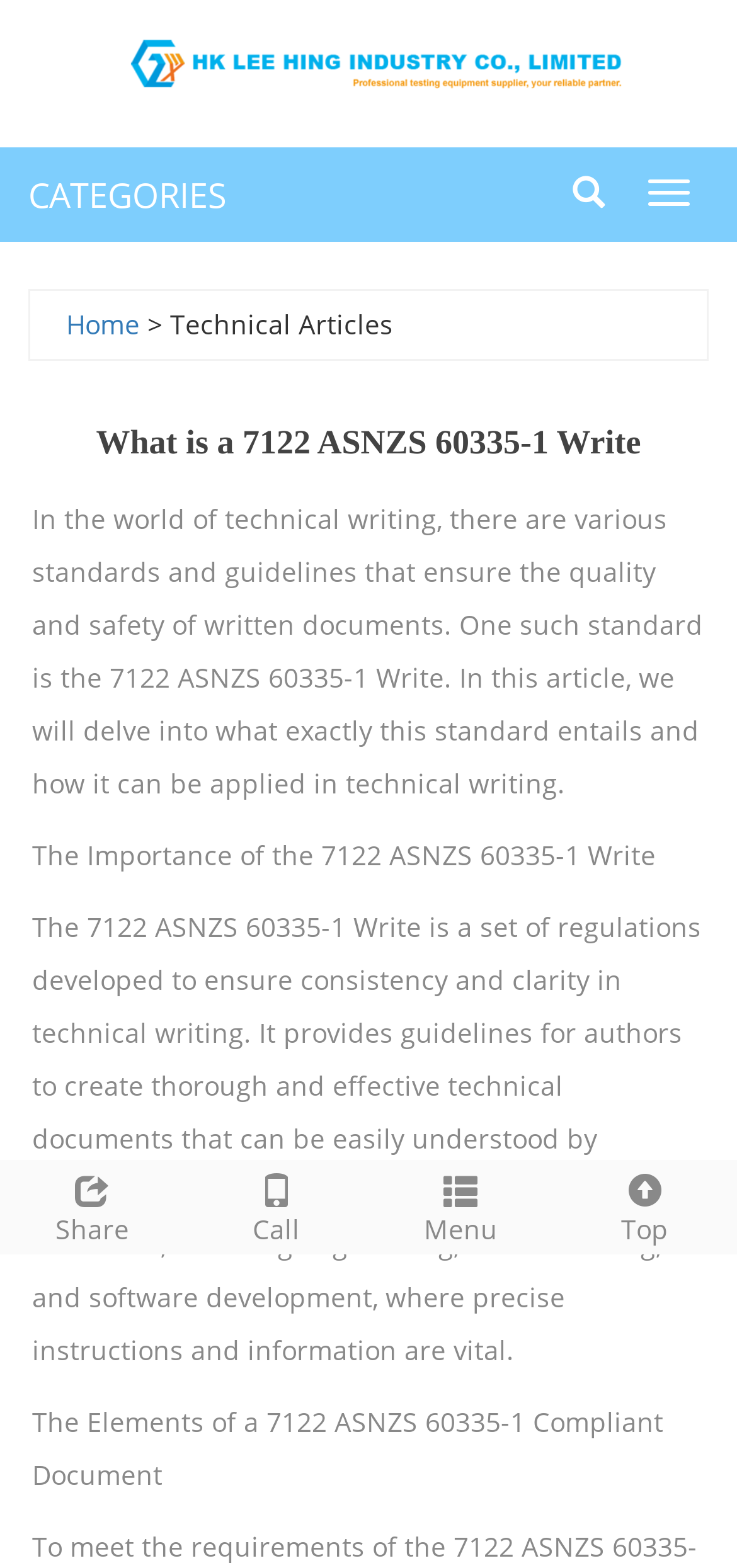Pinpoint the bounding box coordinates of the element you need to click to execute the following instruction: "Click on the company logo". The bounding box should be represented by four float numbers between 0 and 1, in the format [left, top, right, bottom].

[0.141, 0.012, 0.859, 0.075]